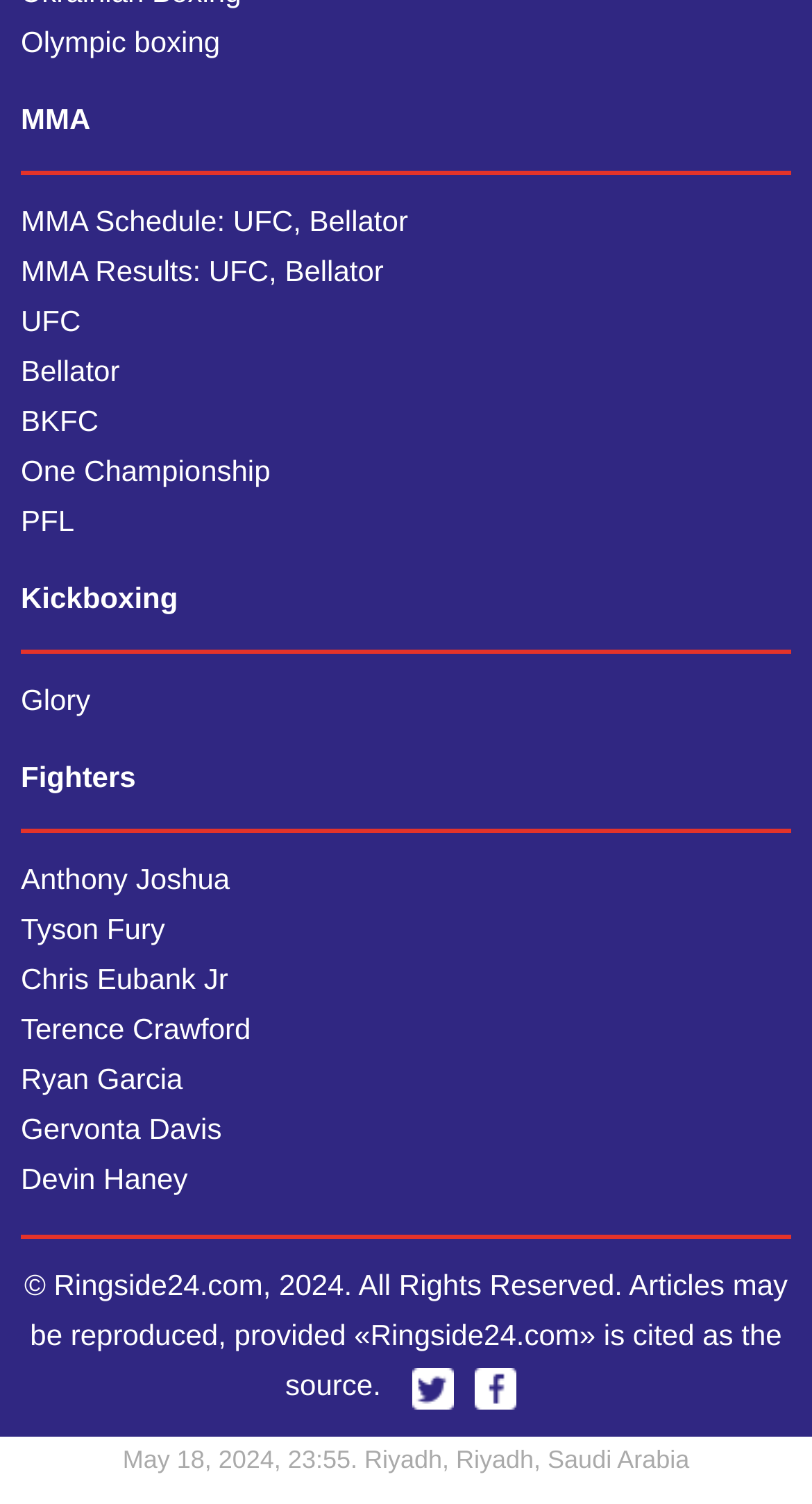How many links are there in the webpage?
Look at the screenshot and respond with one word or a short phrase.

14